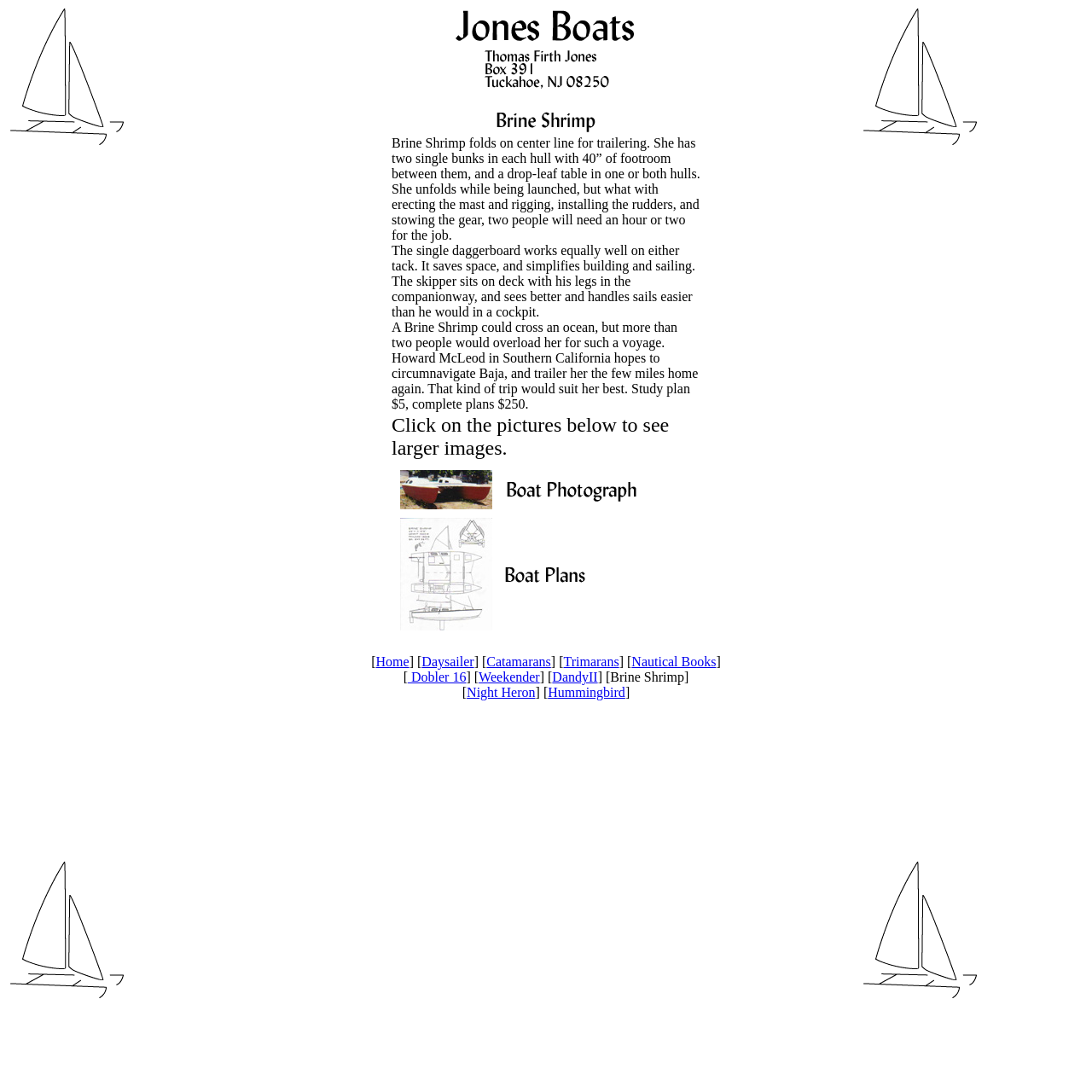Can you pinpoint the bounding box coordinates for the clickable element required for this instruction: "View the details of the Dobler 16."? The coordinates should be four float numbers between 0 and 1, i.e., [left, top, right, bottom].

[0.373, 0.613, 0.427, 0.627]